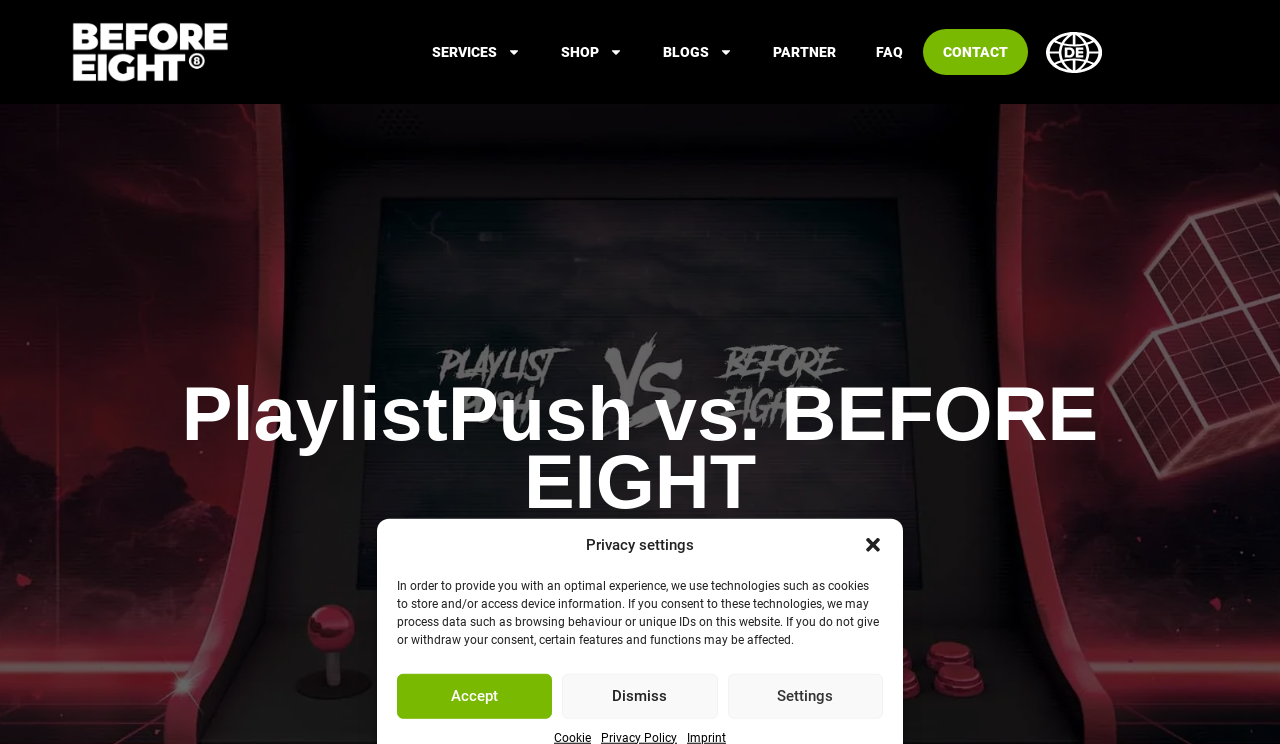Construct a comprehensive description capturing every detail on the webpage.

The webpage is about Playlistpush, a digital music promotion service, and its differences with a marketing agency. At the top right corner, there is a dialog box with a "Close dialog" button. Below the dialog box, there is a notification about the use of cookies and technologies to store and access device information, with three buttons: "Accept", "Dismiss", and "Settings".

The main navigation menu is located at the top of the page, with five links: "SERVICES", "SHOP", "BLOGS", "PARTNER", and "FAQ", each accompanied by a small icon. The "CONTACT" link is located at the far right of the navigation menu.

Below the navigation menu, there is a large heading that reads "PlaylistPush vs. BEFORE EIGHT". The rest of the page content is not described in the provided accessibility tree, but it likely contains information about the differences between Playlistpush and a marketing agency, as suggested by the meta description.